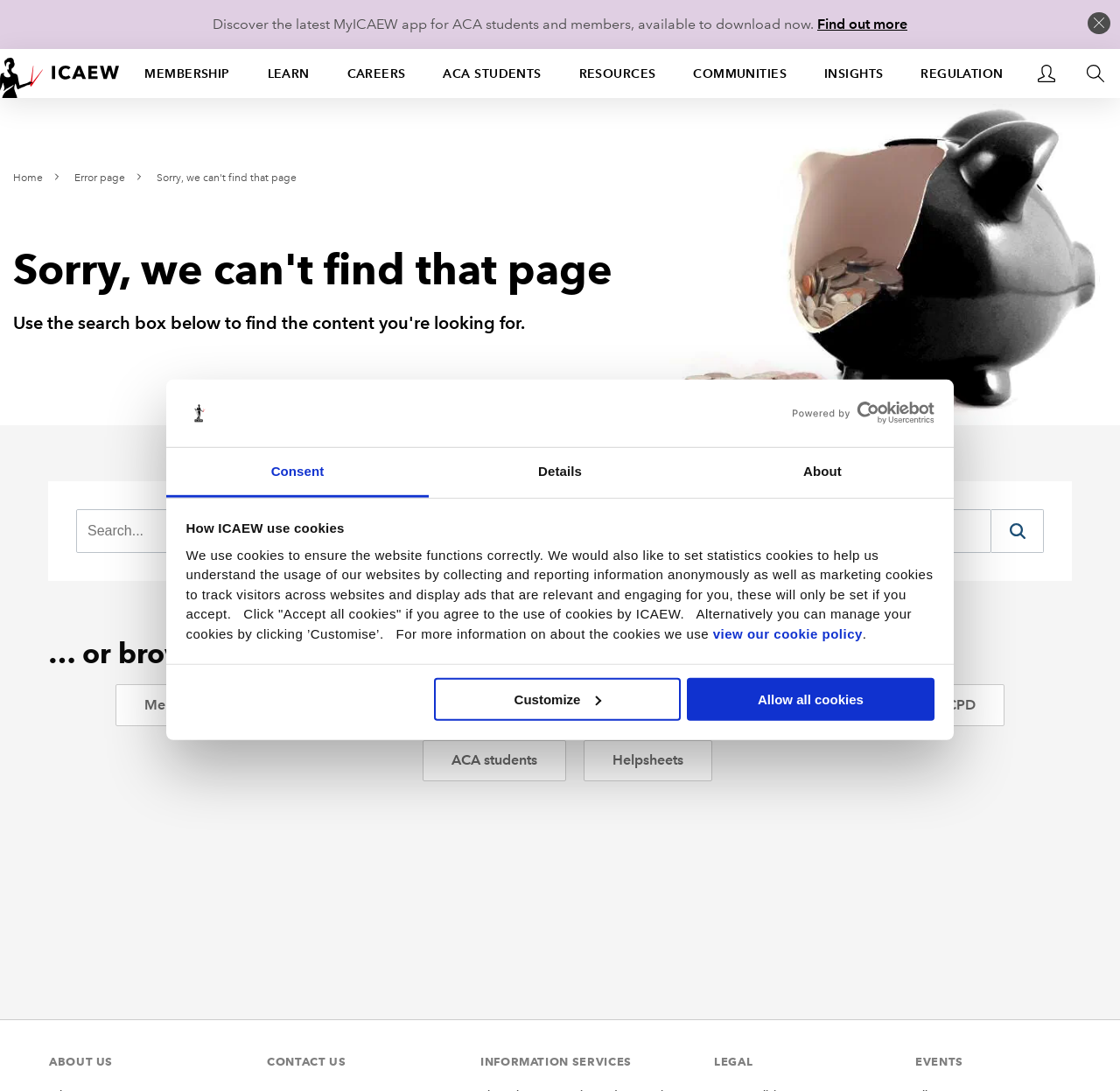What is the name of the app mentioned on the page?
Refer to the screenshot and answer in one word or phrase.

MyICAEW